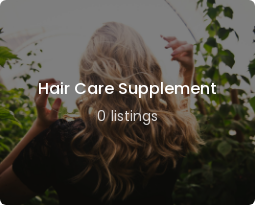Present an elaborate depiction of the scene captured in the image.

The image features a beautiful, wavy hairstyle that emphasizes healthy, vibrant hair, indicative of the focus on hair care. Overlaying this captivating backdrop is a clear caption stating "Hair Care Supplement," highlighting the product's purpose. Below this title, it notes that there are "0 listings," suggesting a current lack of available products under this category. The design combines an appealing visual of hair with informative text, aimed at promoting the benefits of hair care supplements for potential customers navigating their options for hair health enhancement.